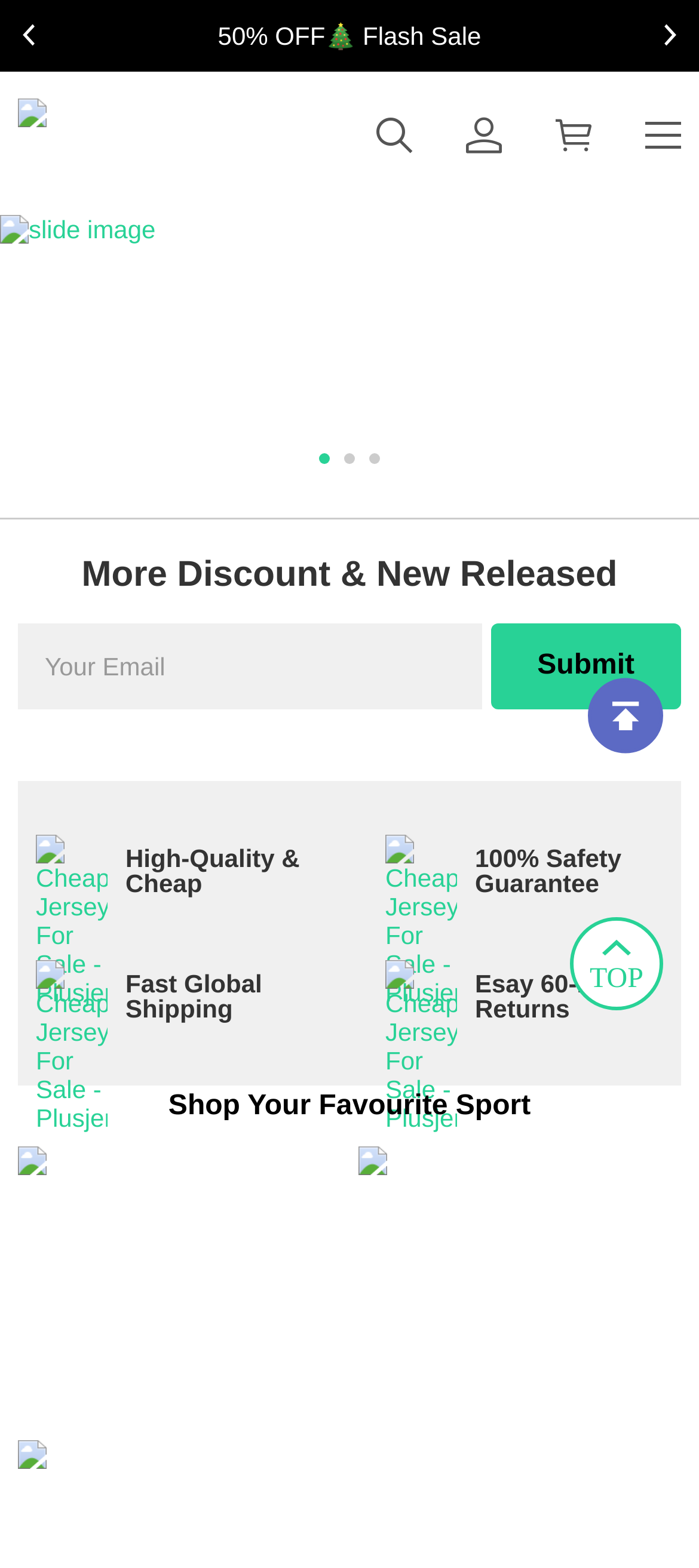Use a single word or phrase to answer the question:
How can I search for products on this website?

Use the search box